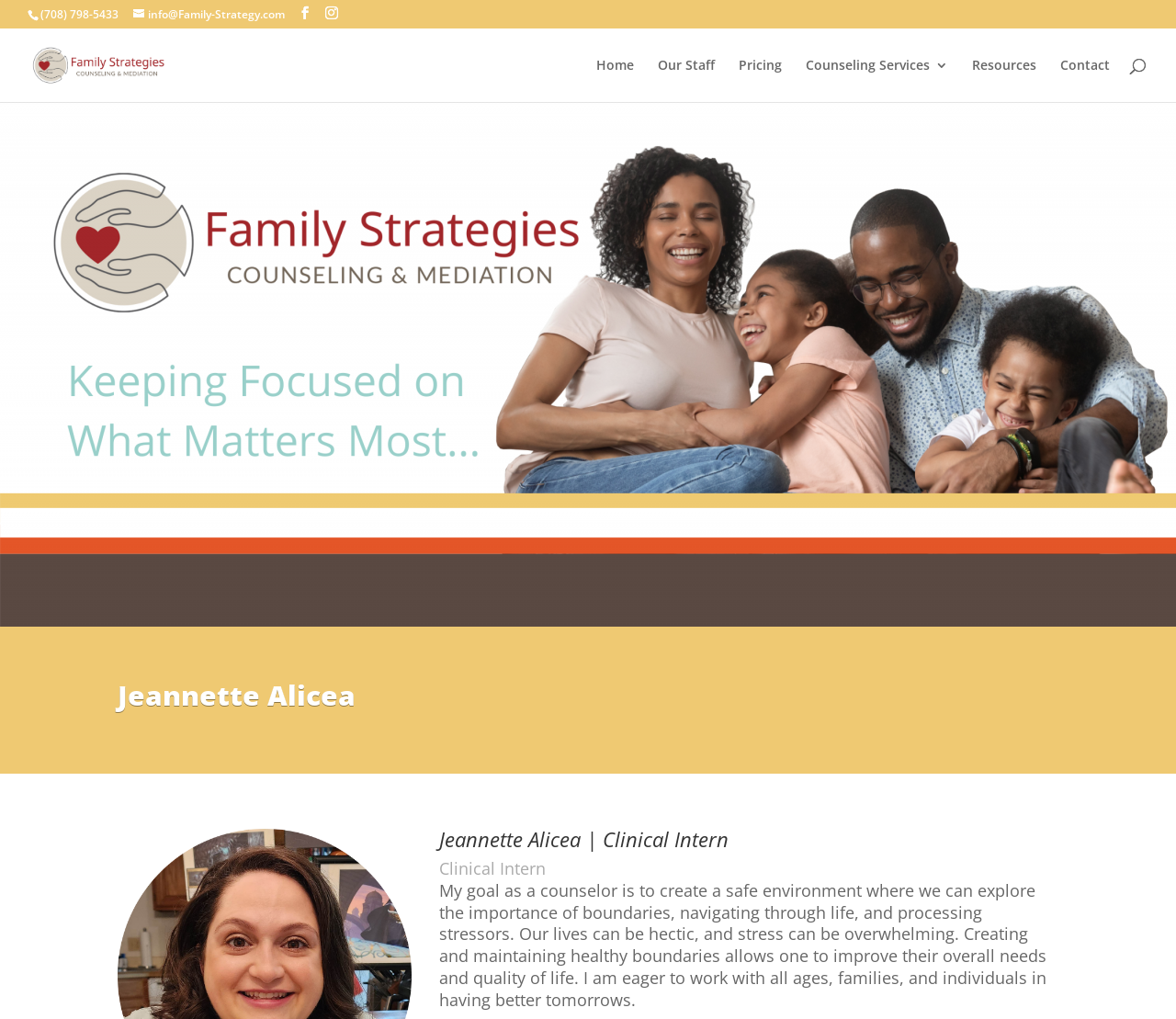Use the information in the screenshot to answer the question comprehensively: What is the phone number to contact Jeannette Alicea?

The phone number to contact Jeannette Alicea is (708) 798-5433, which is displayed as a StaticText element on the webpage.